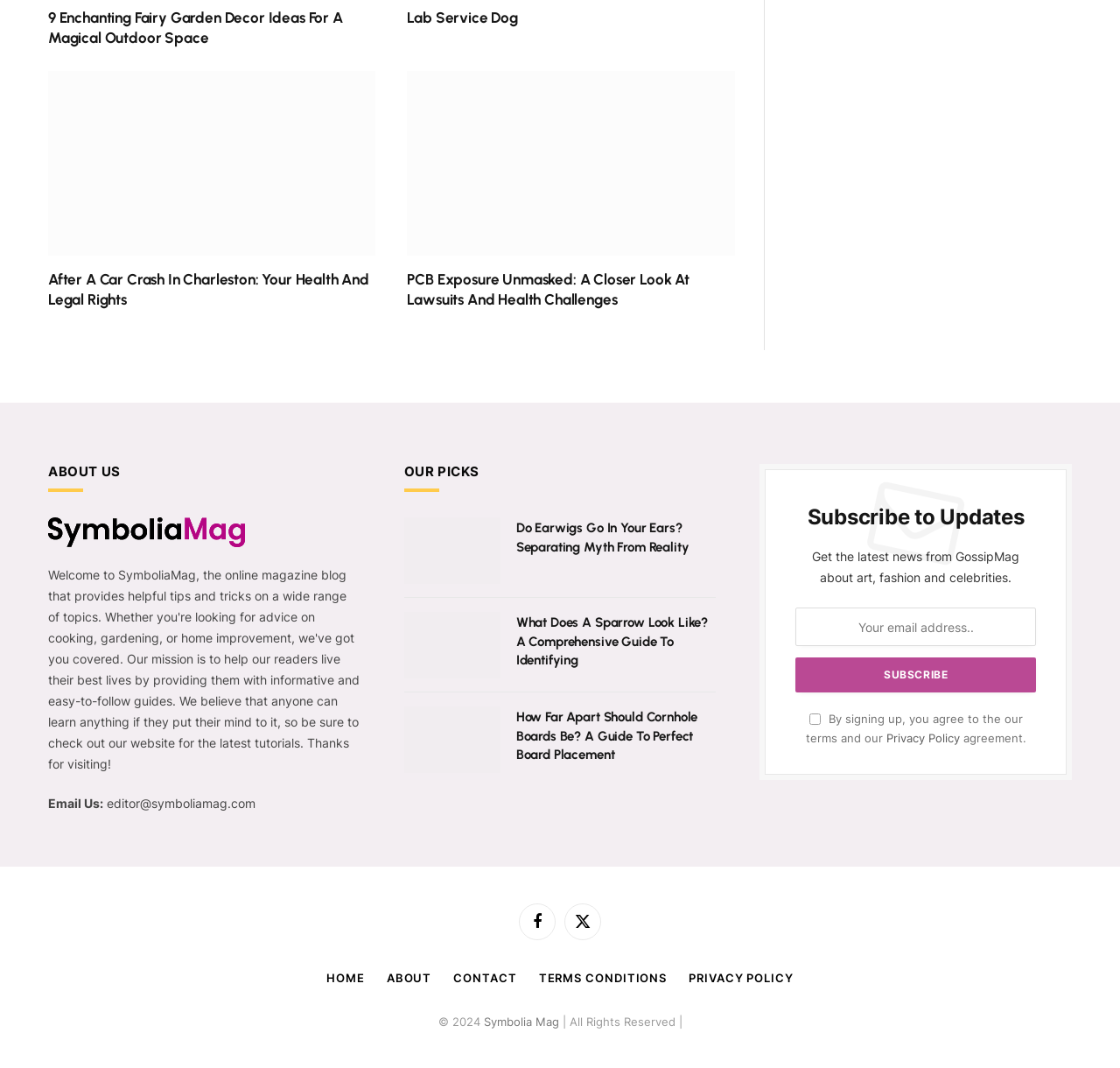Find and specify the bounding box coordinates that correspond to the clickable region for the instruction: "Click the 'Subscribe' button".

[0.71, 0.616, 0.925, 0.649]